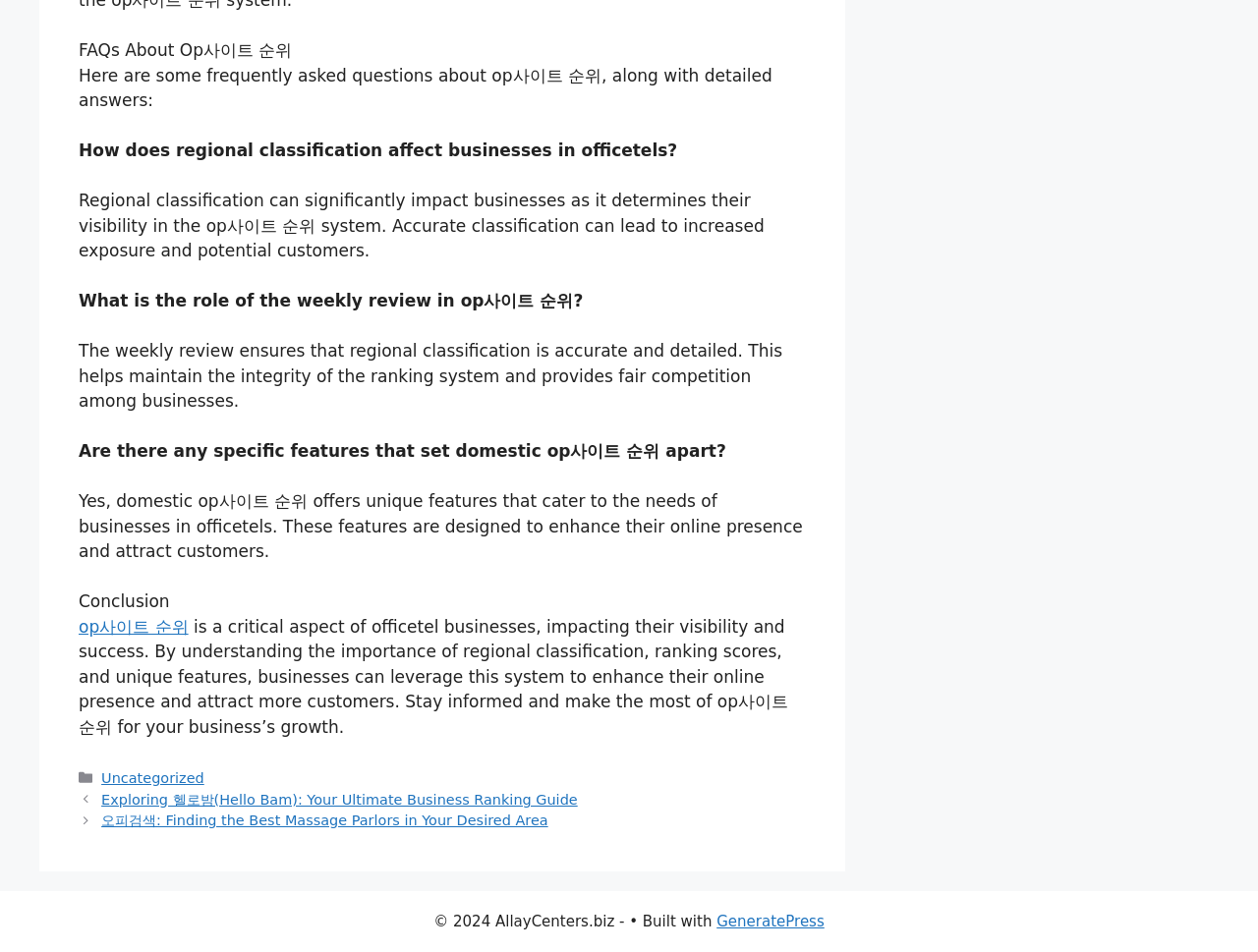Extract the bounding box coordinates of the UI element described: "Uncategorized". Provide the coordinates in the format [left, top, right, bottom] with values ranging from 0 to 1.

[0.081, 0.809, 0.162, 0.826]